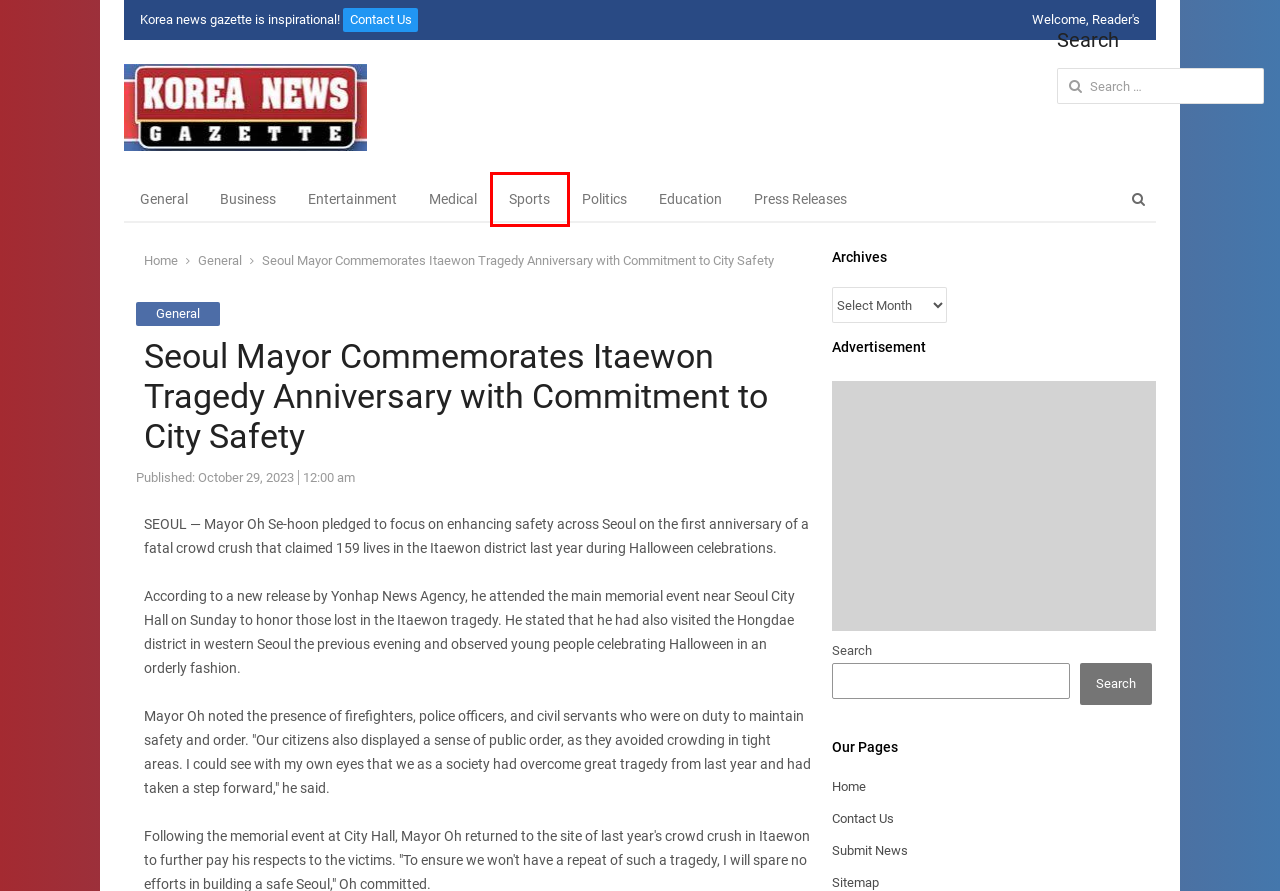Provided is a screenshot of a webpage with a red bounding box around an element. Select the most accurate webpage description for the page that appears after clicking the highlighted element. Here are the candidates:
A. General Archives - Korea News Gazette
B. Home - Korea News Gazette
C. Business Archives - Korea News Gazette
D. Politics Archives - Korea News Gazette
E. Submit News - Korea News Gazette
F. Education Archives - Korea News Gazette
G. Sports Archives - Korea News Gazette
H. Medical Archives - Korea News Gazette

G